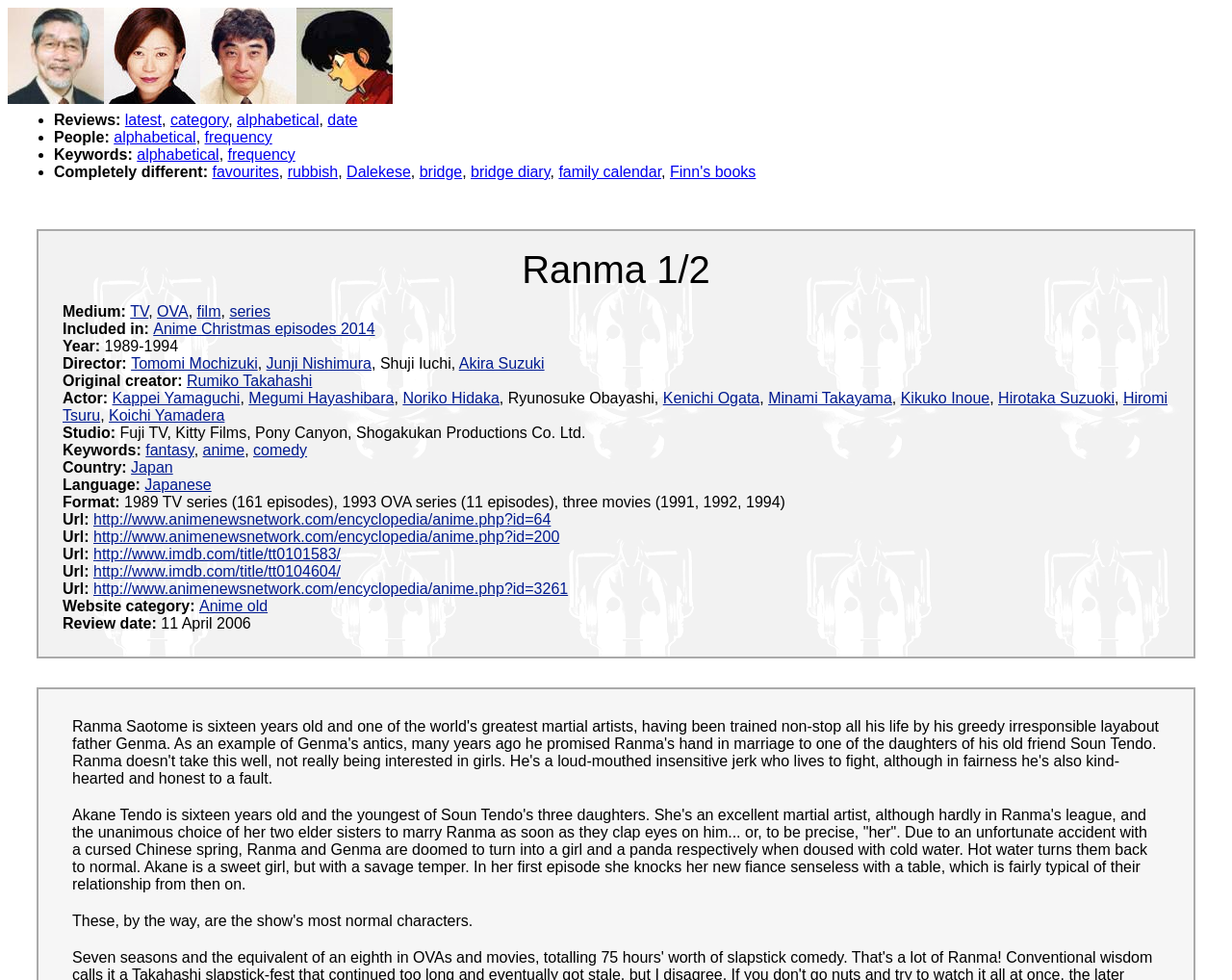Pinpoint the bounding box coordinates of the area that should be clicked to complete the following instruction: "View the details of the anime series". The coordinates must be given as four float numbers between 0 and 1, i.e., [left, top, right, bottom].

[0.051, 0.309, 0.106, 0.326]